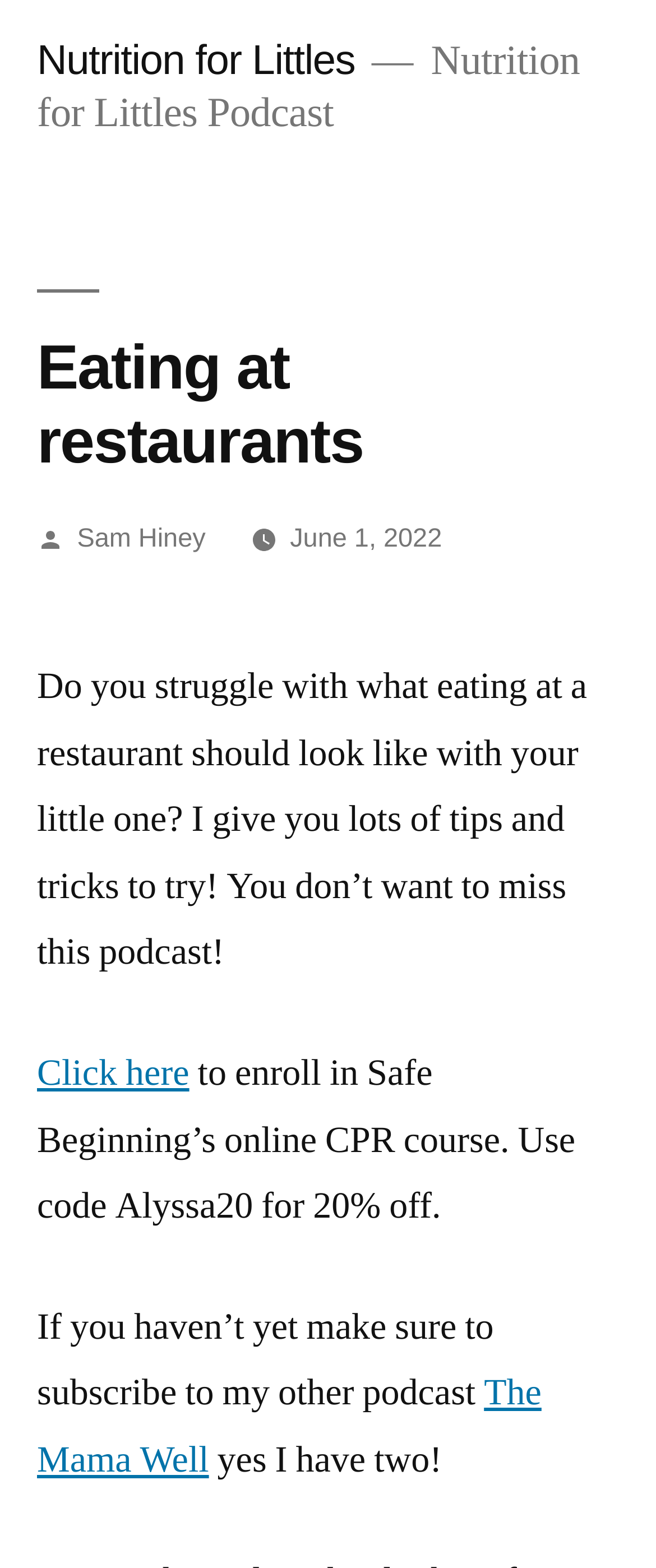Using the provided element description: "The Mama Well", determine the bounding box coordinates of the corresponding UI element in the screenshot.

[0.056, 0.874, 0.825, 0.946]